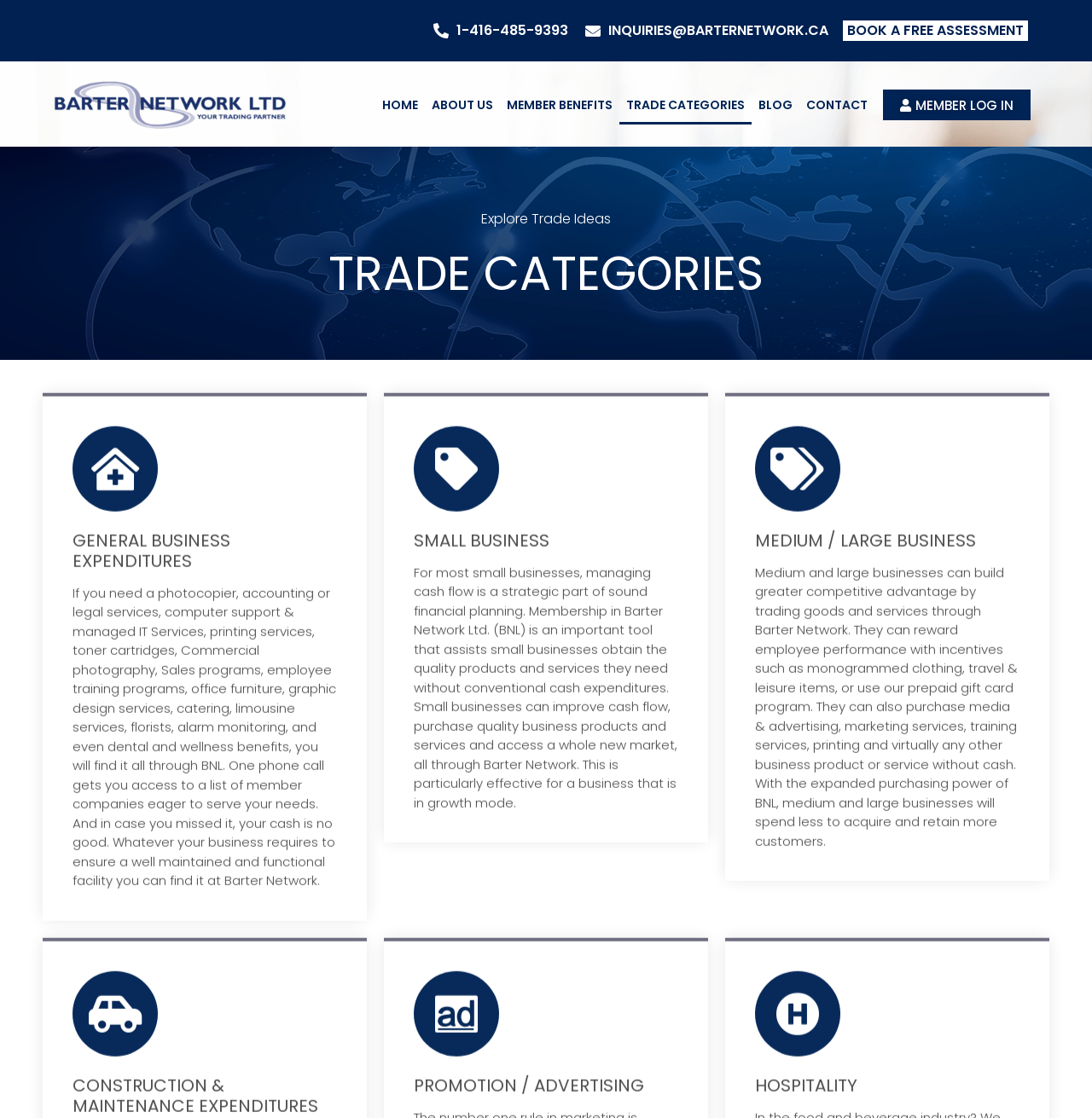Please examine the image and answer the question with a detailed explanation:
How many categories of trade are listed on the webpage?

I found the answer by counting the number of headings that categorize the trade services, which are 'GENERAL BUSINESS EXPENDITURES', 'SMALL BUSINESS', 'MEDIUM / LARGE BUSINESS', 'CONSTRUCTION & MAINTENANCE EXPENDITURES', 'PROMOTION / ADVERTISING', and 'HOSPITALITY'.